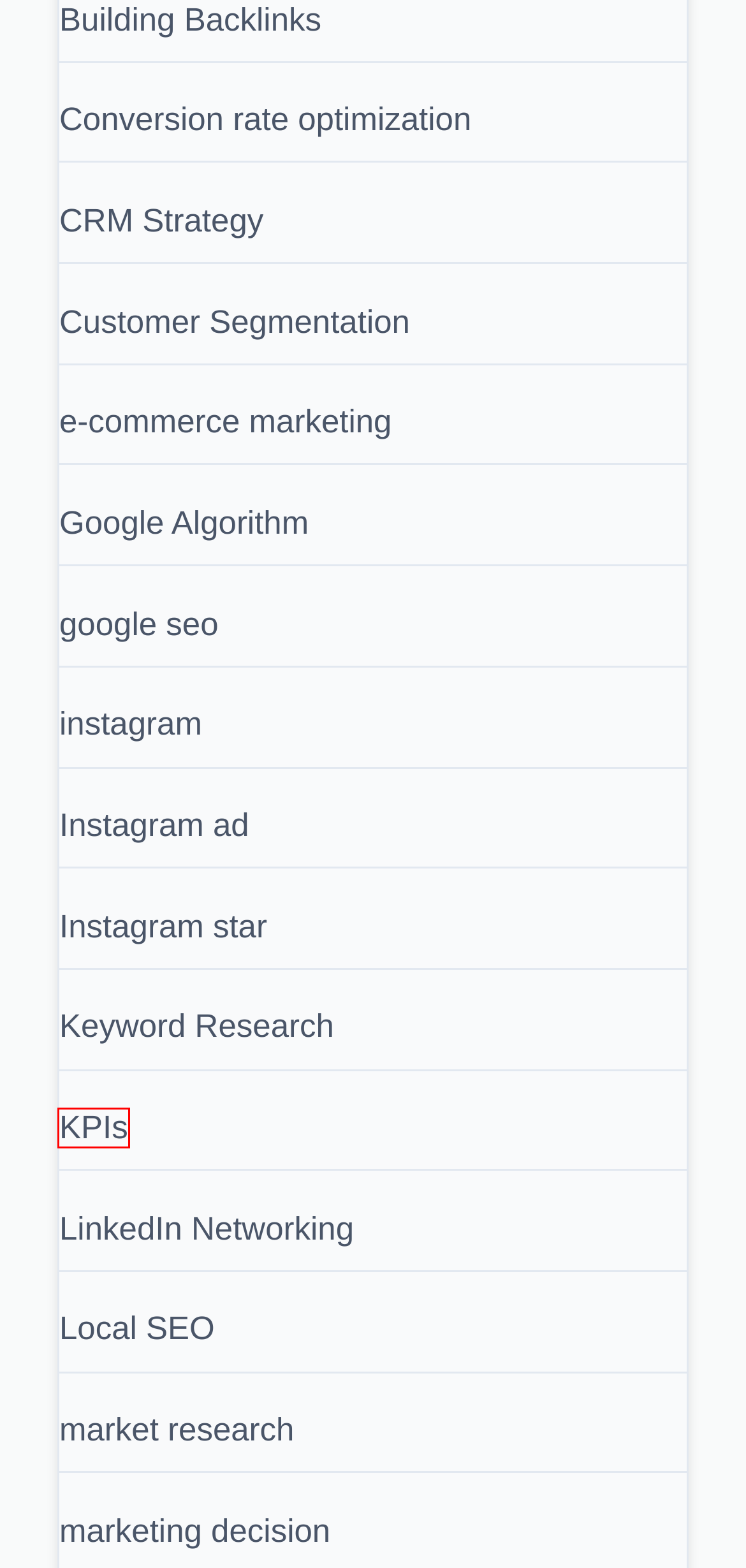Please examine the screenshot provided, which contains a red bounding box around a UI element. Select the webpage description that most accurately describes the new page displayed after clicking the highlighted element. Here are the candidates:
A. Local SEO - Digital Marketing 101
B. Conversion rate optimization - Digital Marketing 101
C. Keyword Research - Digital Marketing 101
D. CRM Strategy - Digital Marketing 101
E. market research - Digital Marketing 101
F. Instagram ad - Digital Marketing 101
G. marketing decision - Digital Marketing 101
H. KPIs - Digital Marketing 101

H